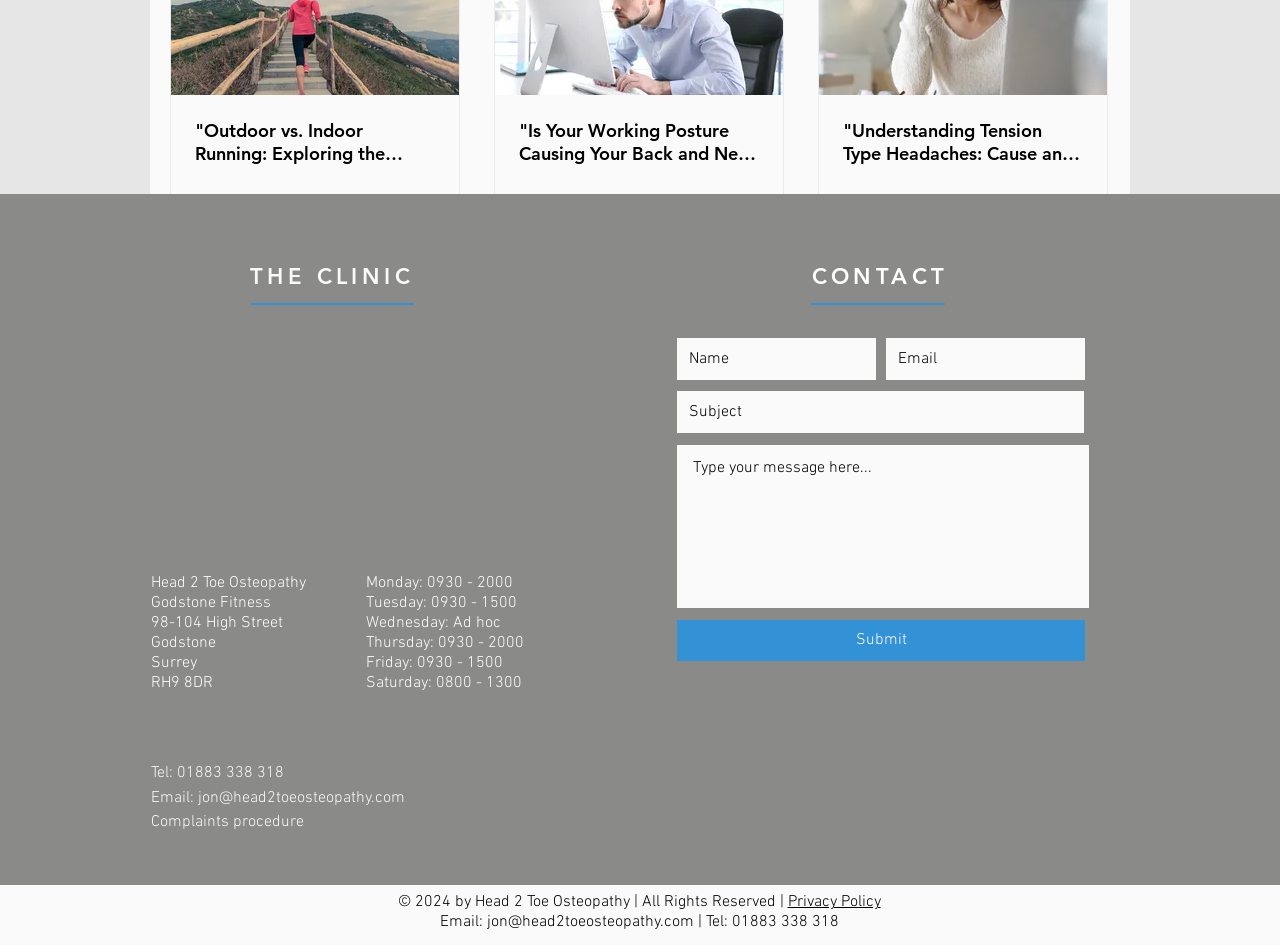Can you find the bounding box coordinates for the element that needs to be clicked to execute this instruction: "Click the 'Submit' button"? The coordinates should be given as four float numbers between 0 and 1, i.e., [left, top, right, bottom].

[0.529, 0.656, 0.848, 0.699]